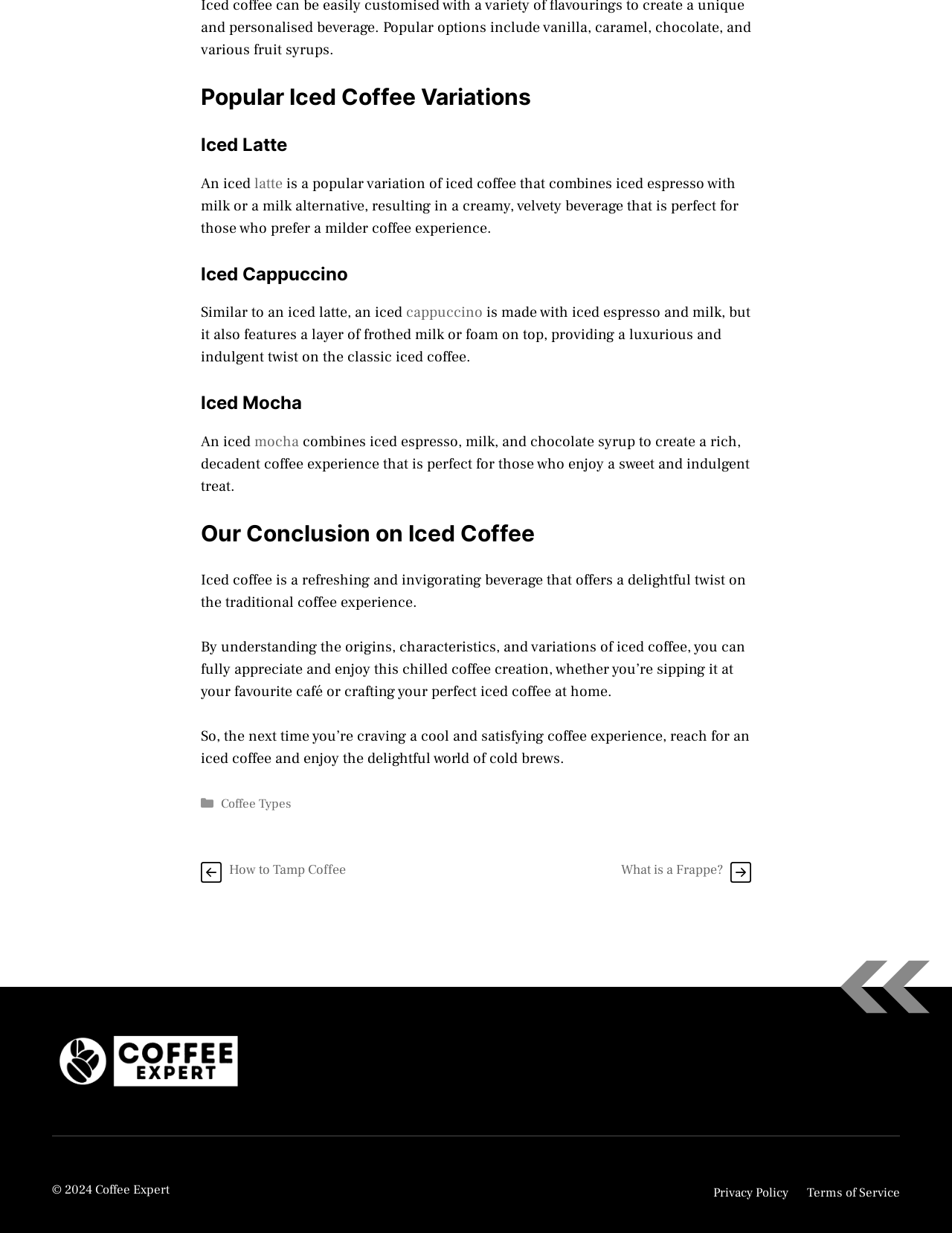Find the bounding box coordinates for the HTML element described as: "How to Tamp Coffee". The coordinates should consist of four float values between 0 and 1, i.e., [left, top, right, bottom].

[0.241, 0.699, 0.363, 0.713]